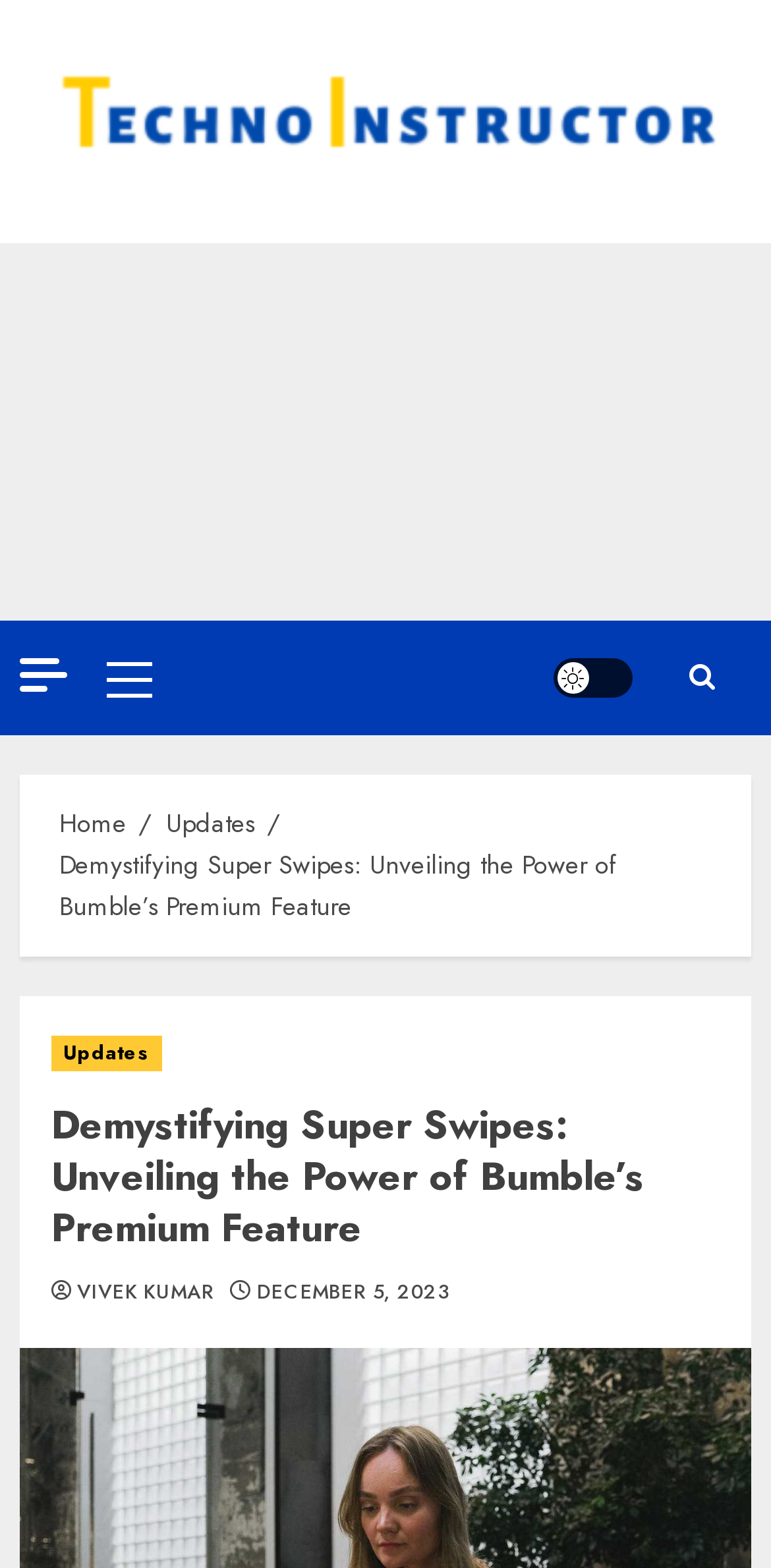What is the date of the article?
From the image, respond with a single word or phrase.

DECEMBER 5, 2023